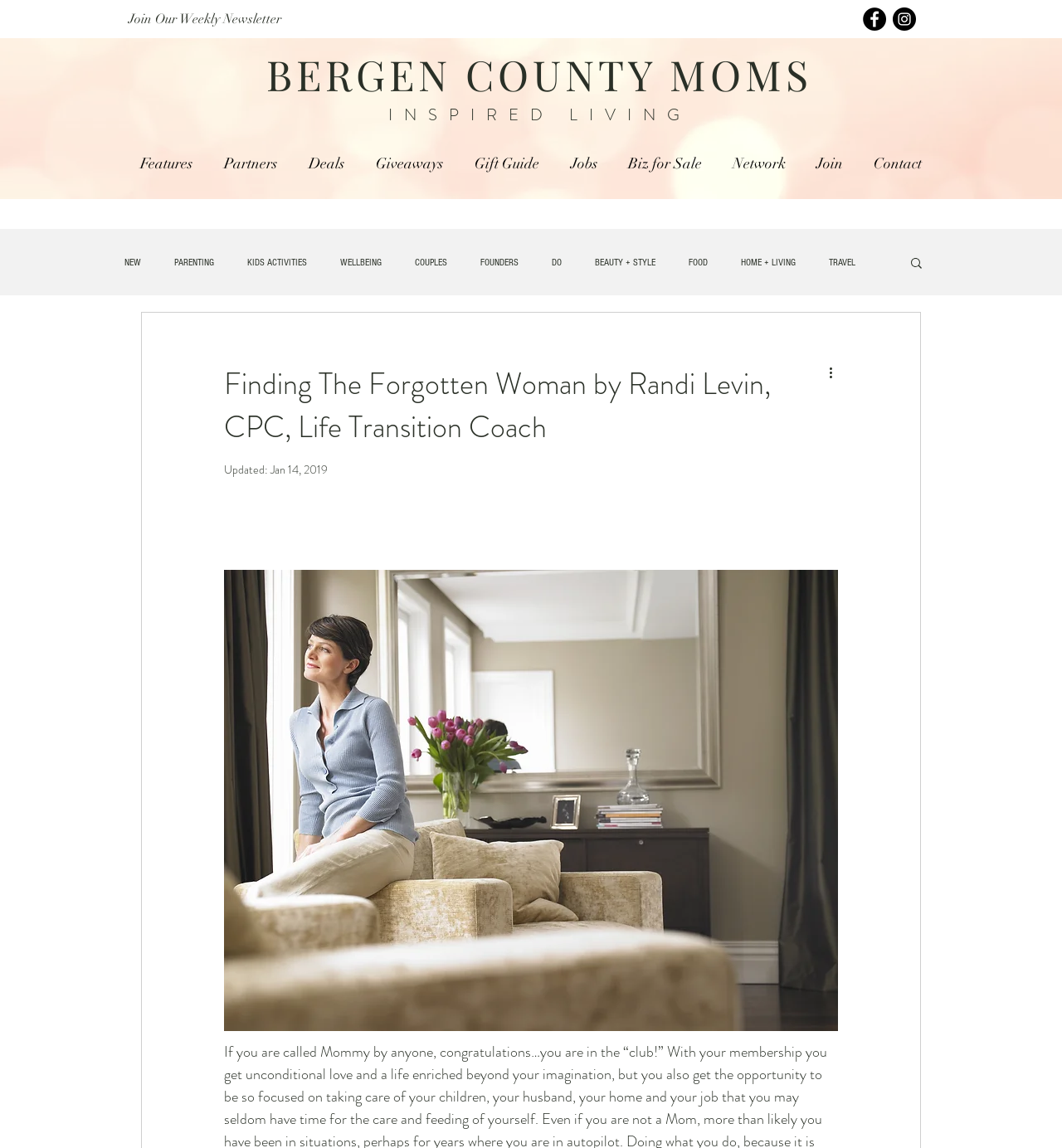What is the category of the link 'KIDS ACTIVITIES'?
Give a single word or phrase as your answer by examining the image.

blog